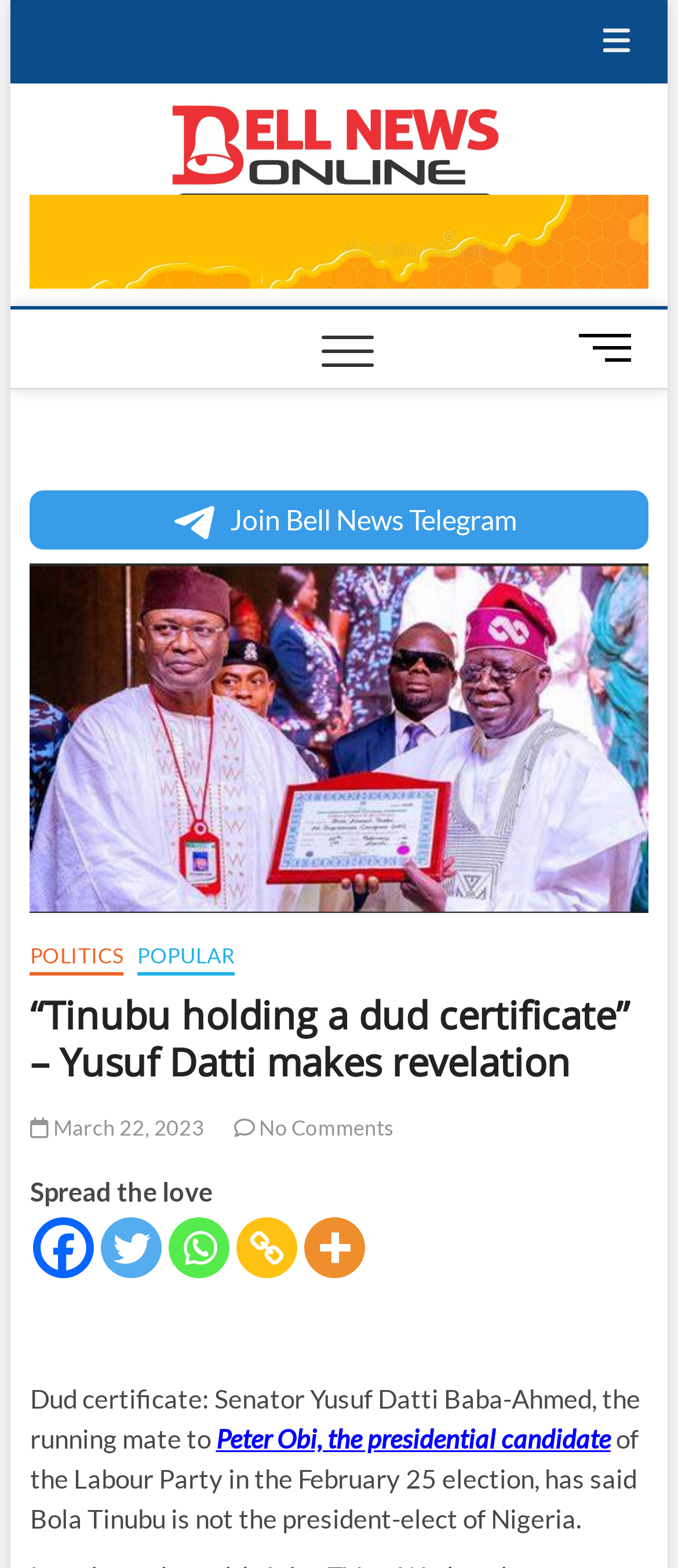What is the name of the running mate mentioned in the article?
From the details in the image, provide a complete and detailed answer to the question.

I inferred the answer by analyzing the static text element that mentions 'Senator Yusuf Datti Baba-Ahmed, the running mate to Peter Obi' in the article.